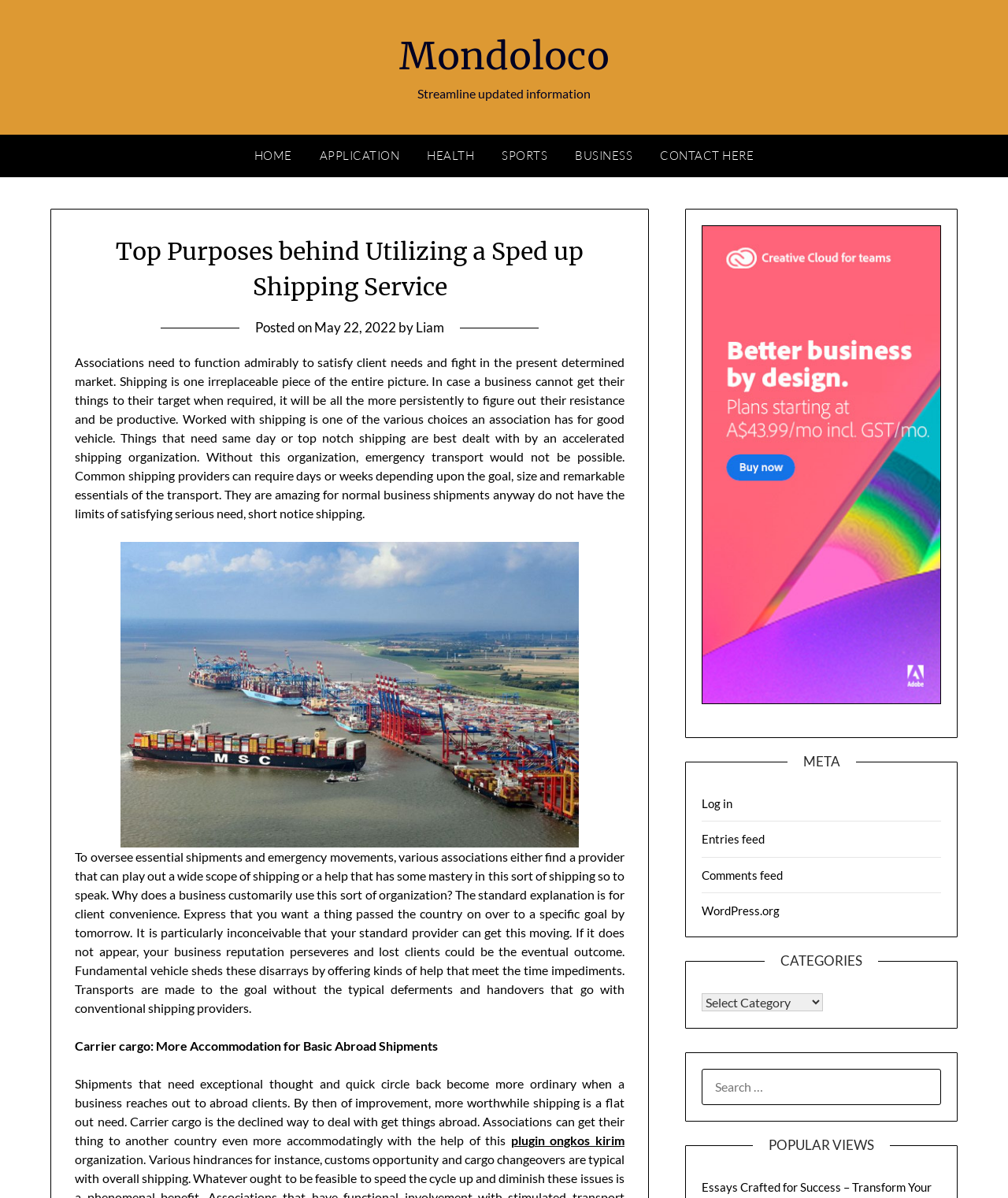Respond to the following question with a brief word or phrase:
What is the main topic of the article?

Accelerated shipping